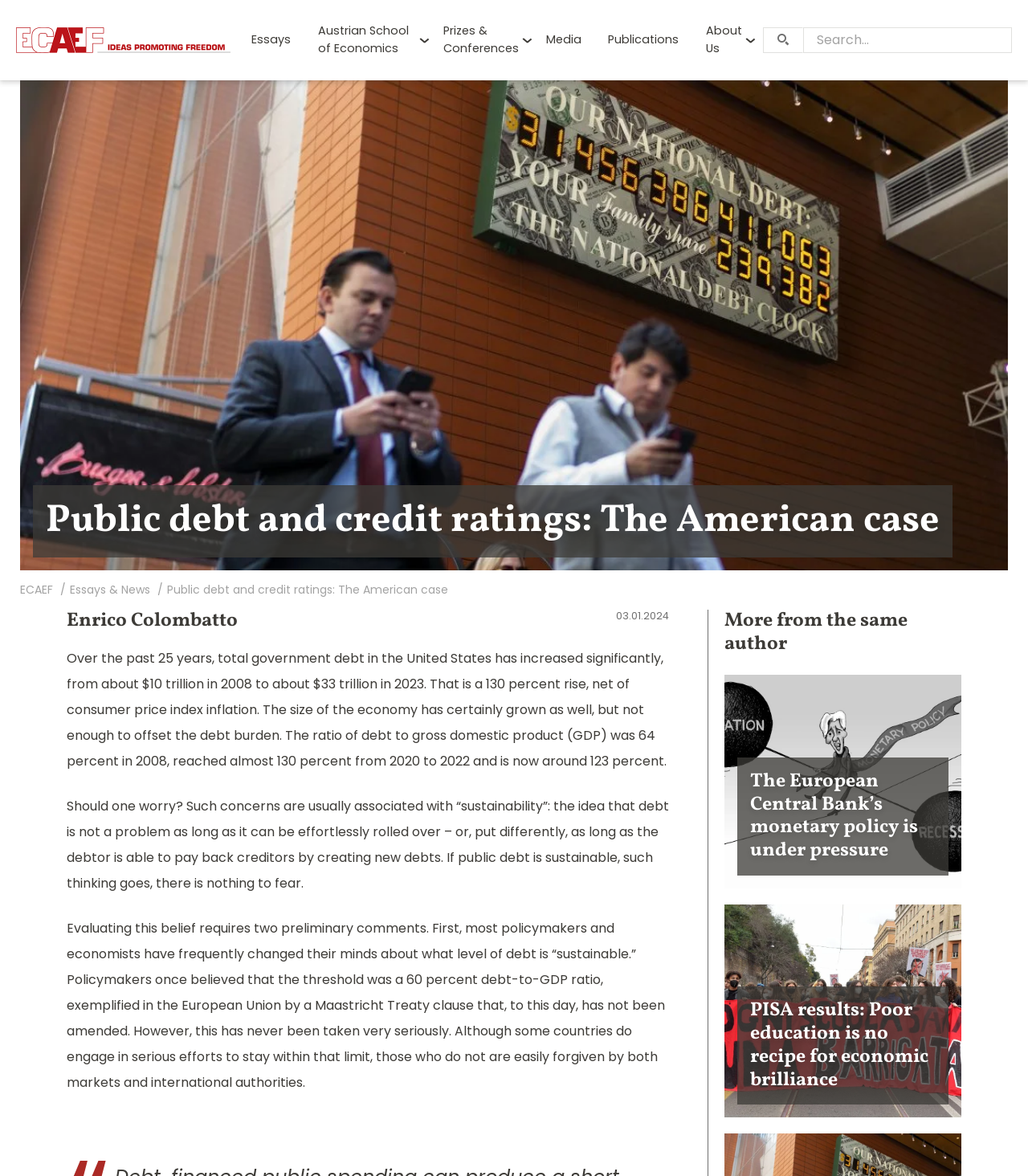Refer to the image and provide an in-depth answer to the question: 
Who wrote the article 'Public debt and credit ratings: The American case'?

The author's name is mentioned in the text as Enrico Colombatto, which can be found in the section 'Public debt and credit ratings: The American case'.